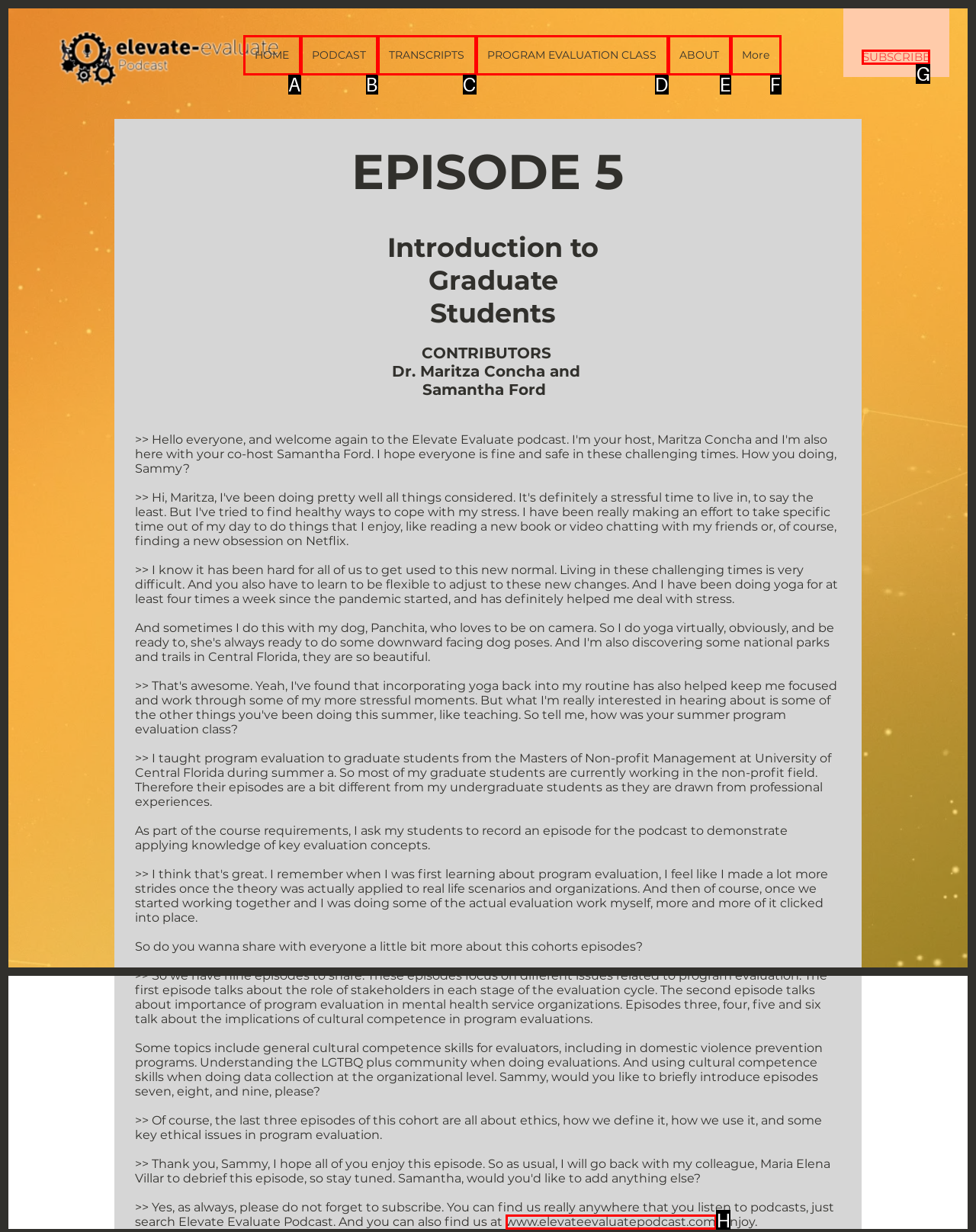Choose the HTML element that should be clicked to achieve this task: Visit the website
Respond with the letter of the correct choice.

H